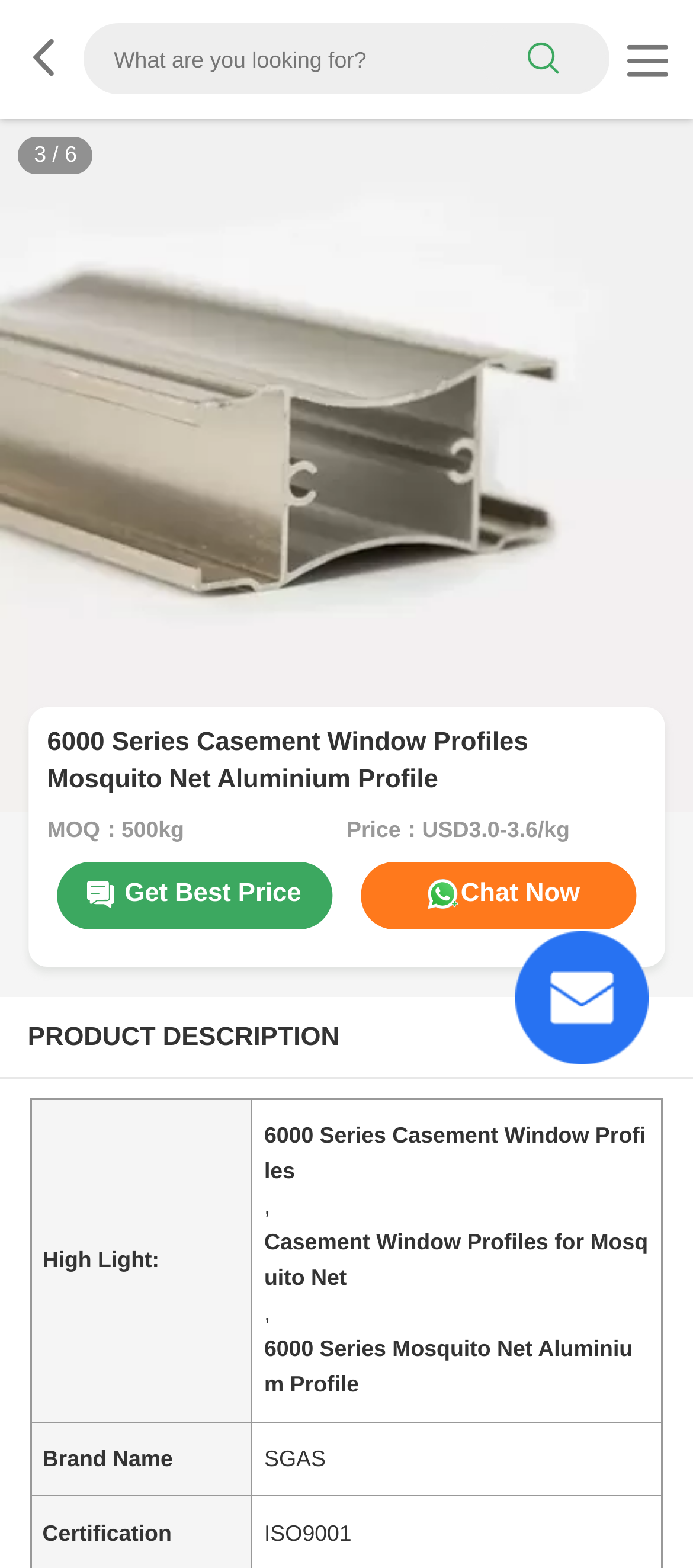Locate the bounding box coordinates of the UI element described by: "parent_node: search". The bounding box coordinates should consist of four float numbers between 0 and 1, i.e., [left, top, right, bottom].

[0.032, 0.014, 0.119, 0.061]